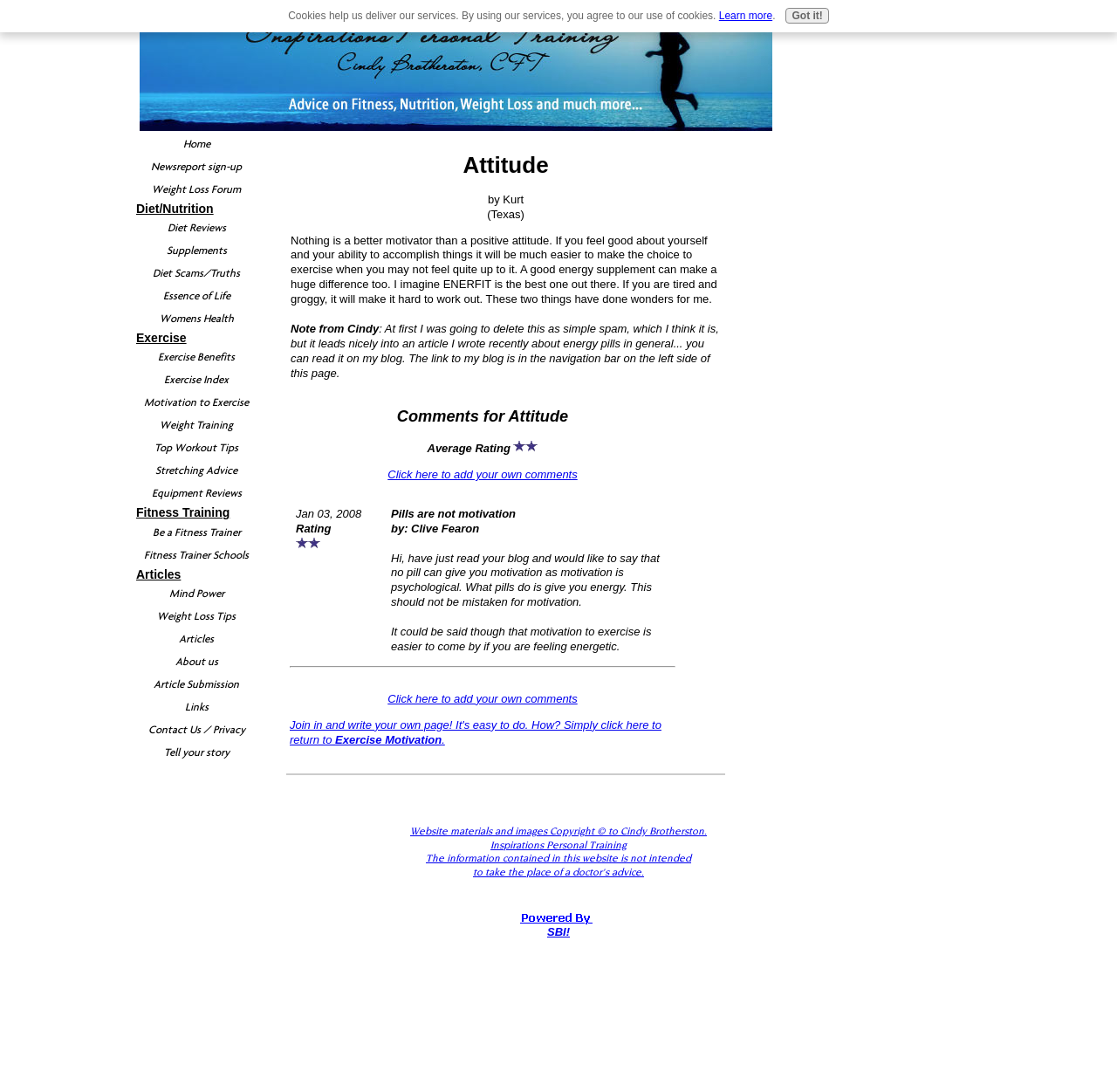Answer the question briefly using a single word or phrase: 
What is the category of the link 'Exercise Benefits'?

Exercise